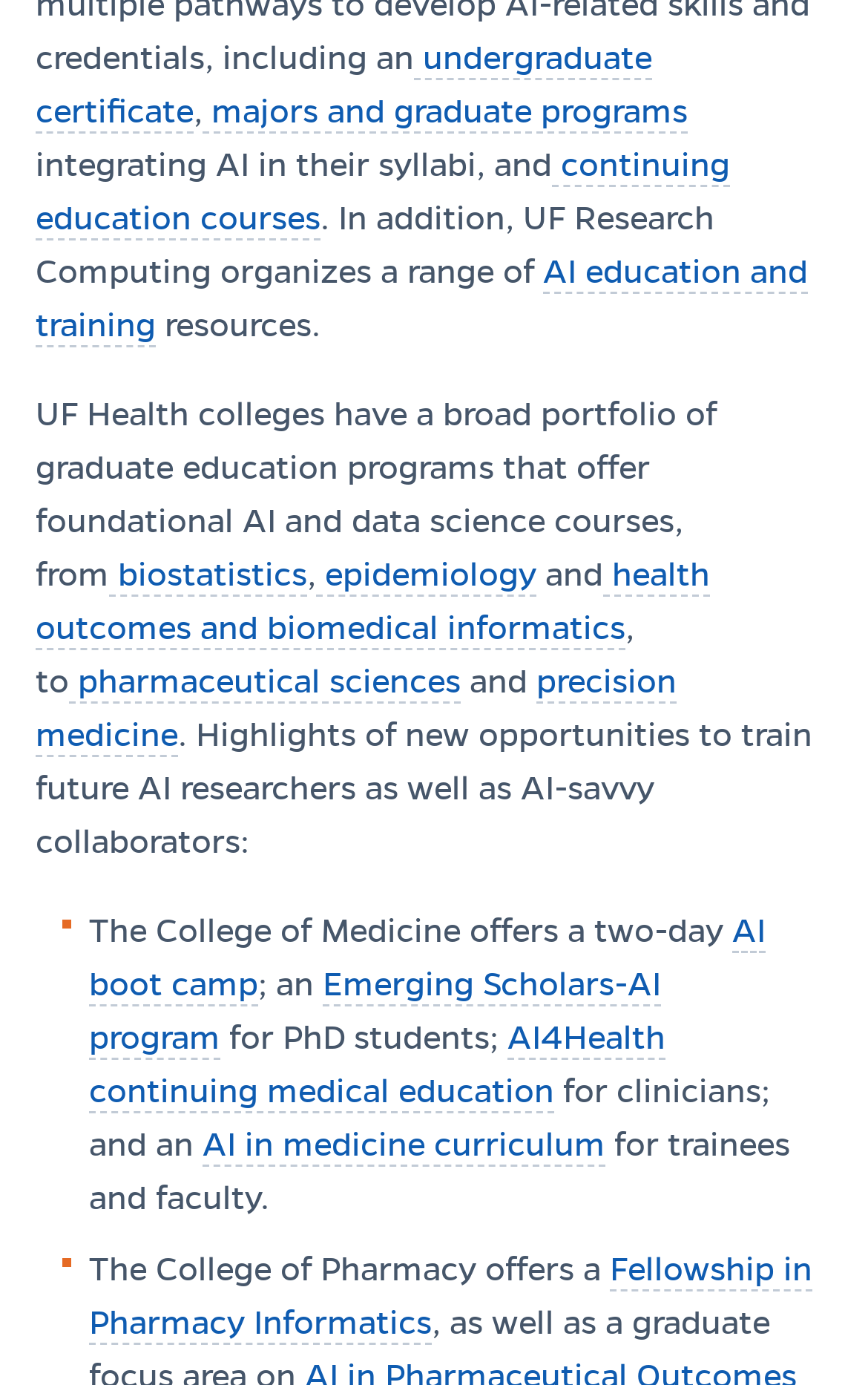Locate the bounding box coordinates of the element that should be clicked to execute the following instruction: "explore biostatistics".

[0.126, 0.4, 0.354, 0.431]